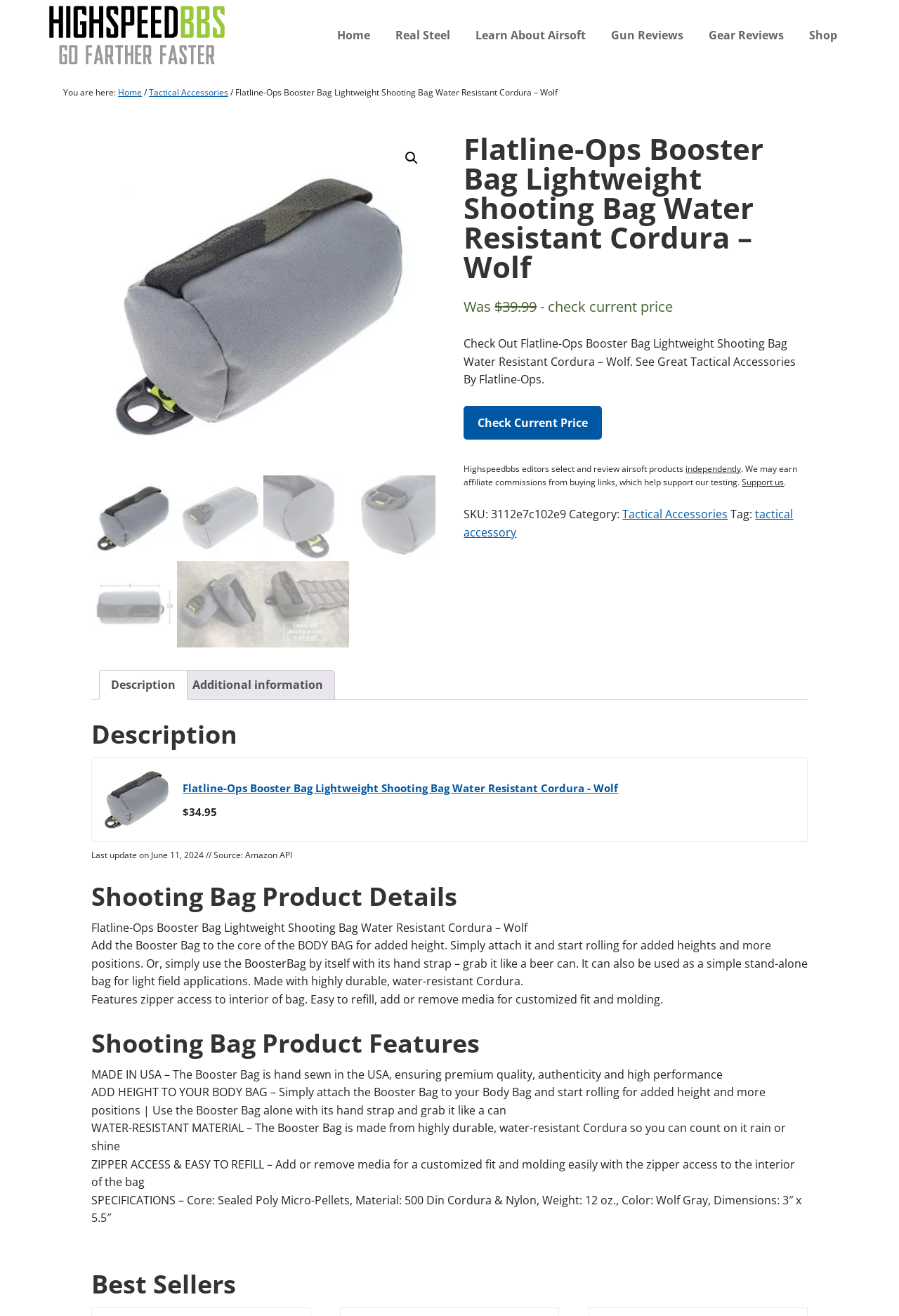Using the details from the image, please elaborate on the following question: What is the purpose of the Booster Bag?

I found the answer by looking at the text 'ADD HEIGHT TO YOUR BODY BAG – Simply attach the Booster Bag to your Body Bag and start rolling for added height and more positions' which is located in the product features section, indicating one of the purposes of the Booster Bag.